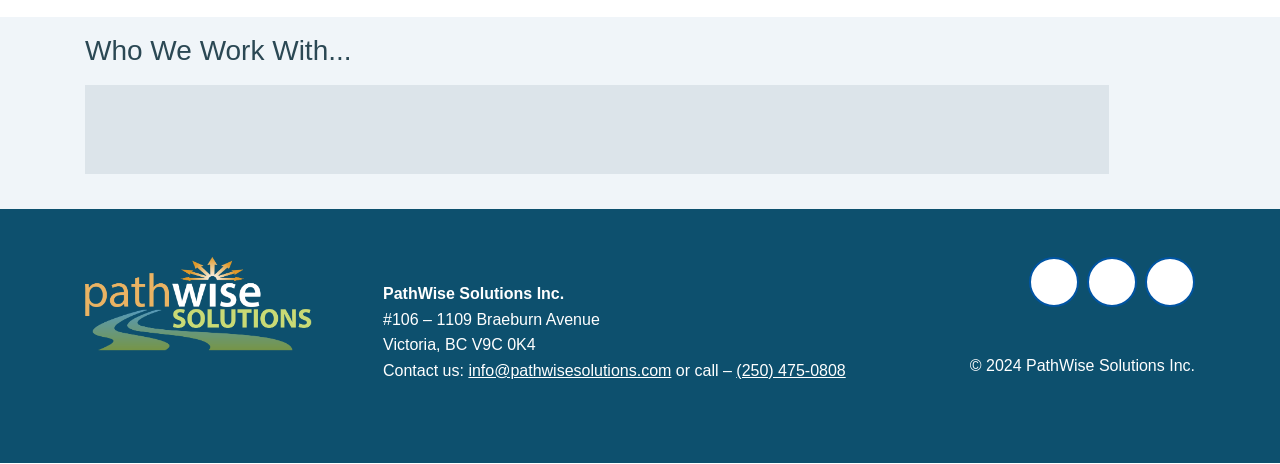Locate the bounding box coordinates for the element described below: "PathWise Solutions Inc.". The coordinates must be four float values between 0 and 1, formatted as [left, top, right, bottom].

[0.066, 0.555, 0.262, 0.965]